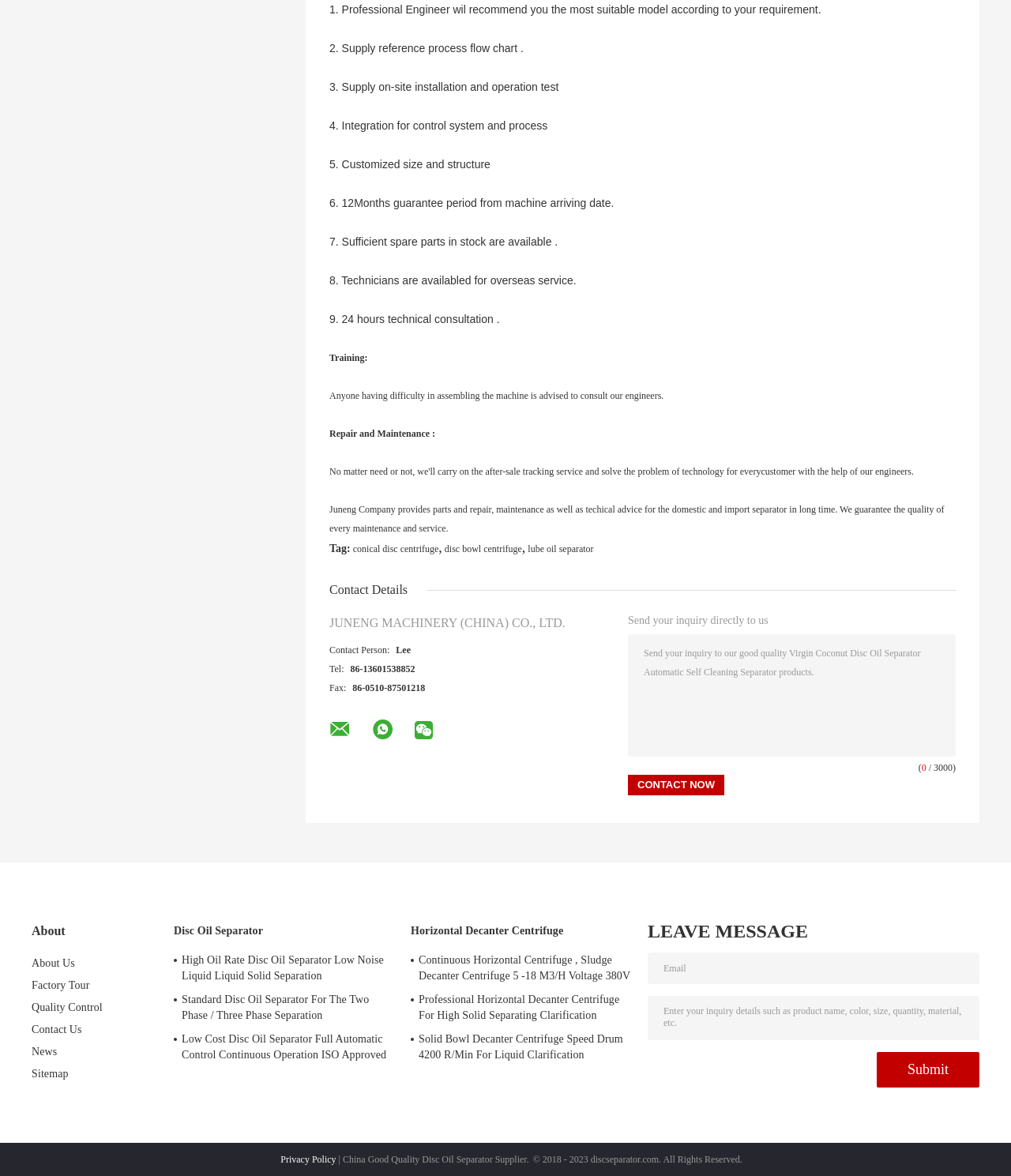Find the coordinates for the bounding box of the element with this description: "conical disc centrifuge".

[0.349, 0.462, 0.434, 0.471]